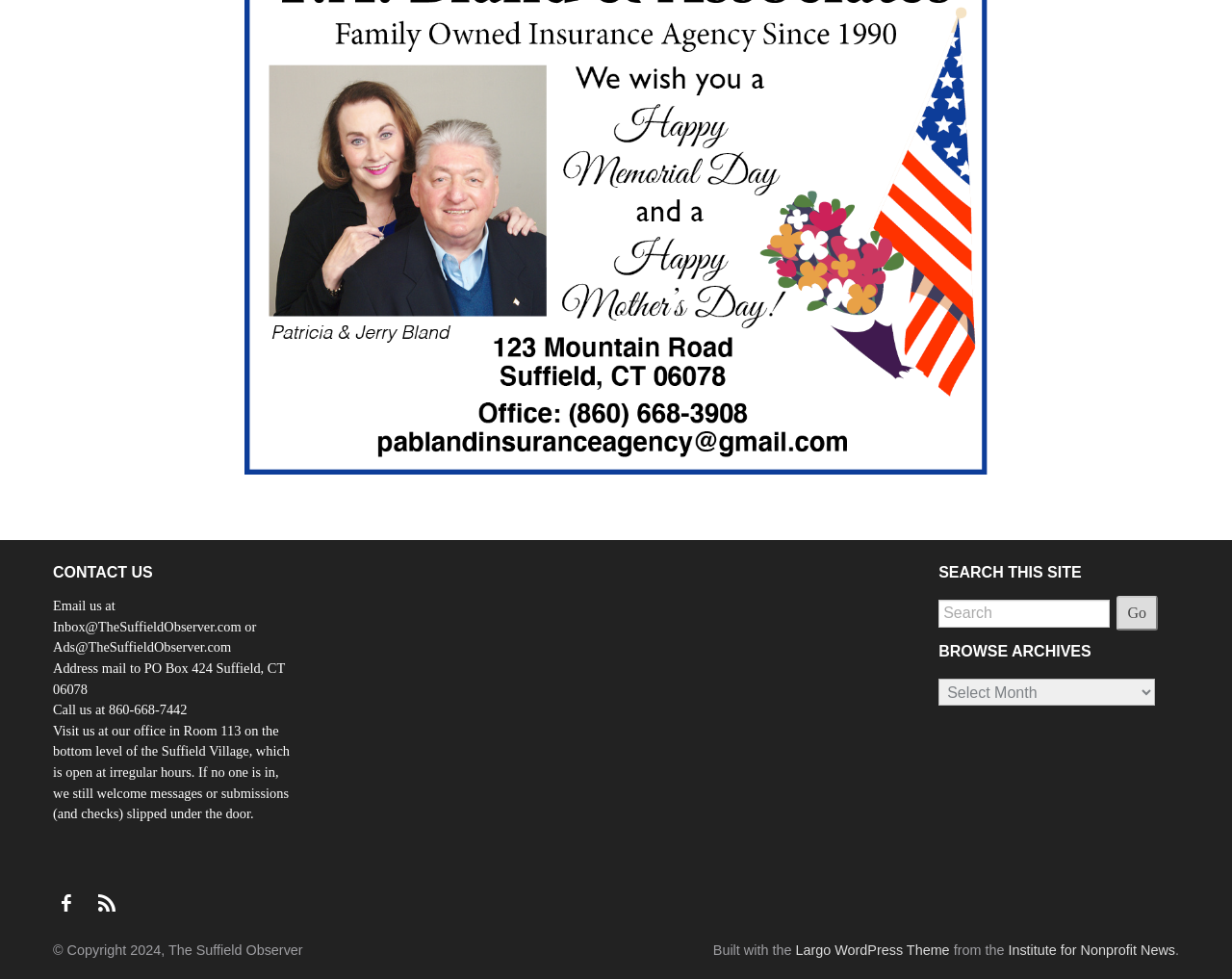What is the name of the theme used to build the website?
Could you answer the question in a detailed manner, providing as much information as possible?

I looked at the footer section of the webpage and found a mention of the theme used to build the website. The theme is called Largo WordPress Theme.